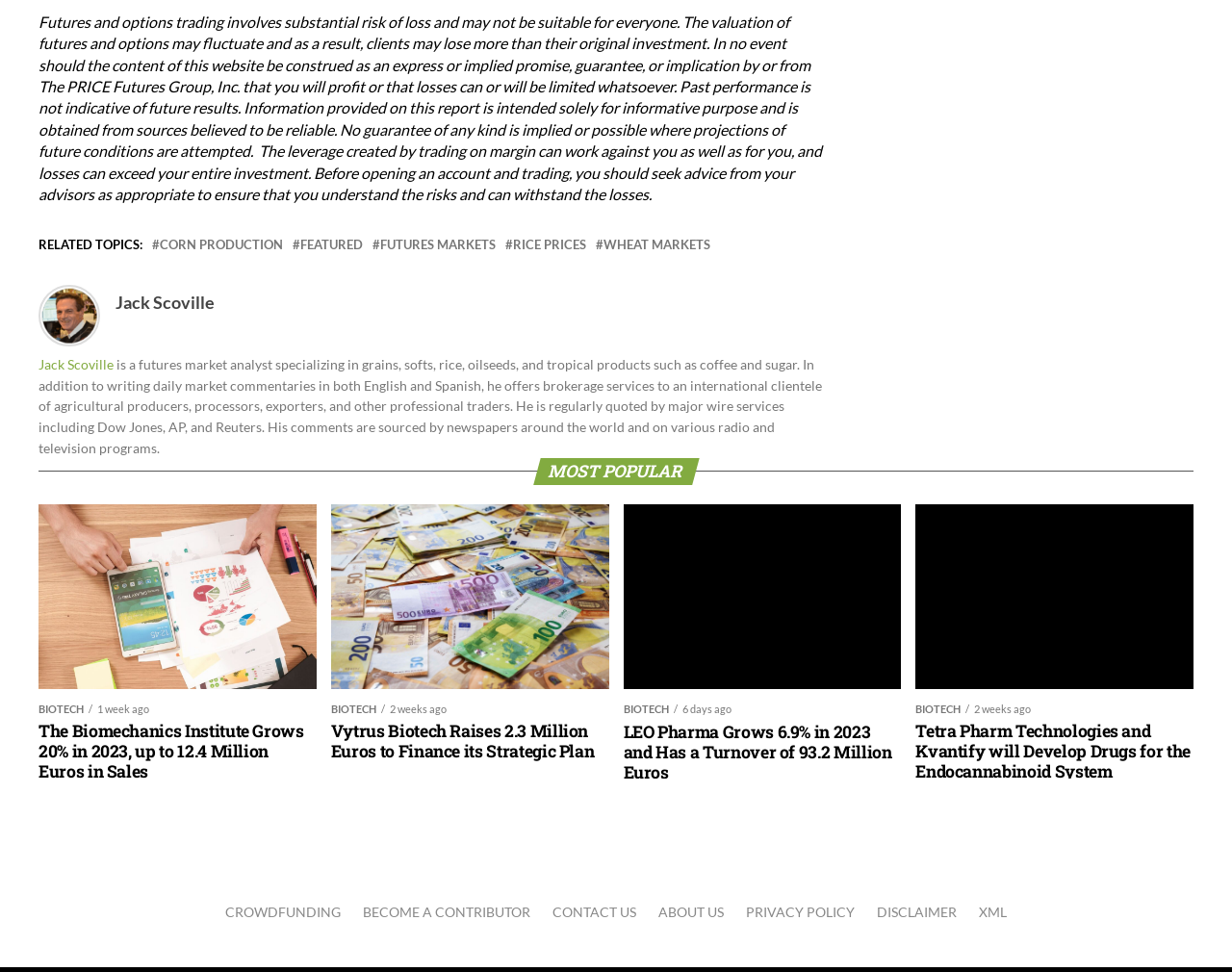Can you specify the bounding box coordinates for the region that should be clicked to fulfill this instruction: "View the biomechanics institute image".

[0.031, 0.519, 0.257, 0.708]